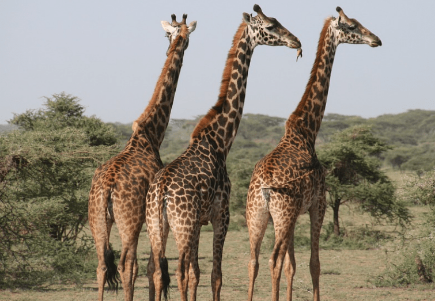Elaborate on the various elements present in the image.

The image showcases a majestic trio of giraffes standing gracefully in a natural landscape. Renowned for their impressive height and unique features, these gentle giants exhibit their characteristic long necks and spotted coats, which are essential adaptations for survival. Giraffes are the tallest land mammals, and their elongated necks allow them to reach leaves from high branches, an advantage that few other animals can rival. 

In this setting, the giraffes stand closely together, appearing to survey their surroundings with curiosity. Their long tongues and necks are not just for reaching food; they also highlight their role in the ecosystem, as they effortlessly graze on treetops that are inaccessible to many other herbivores. This close-knit group of giraffes embodies the beauty and tranquility of wildlife, captivating anyone fortunate enough to observe them in their natural habitat.